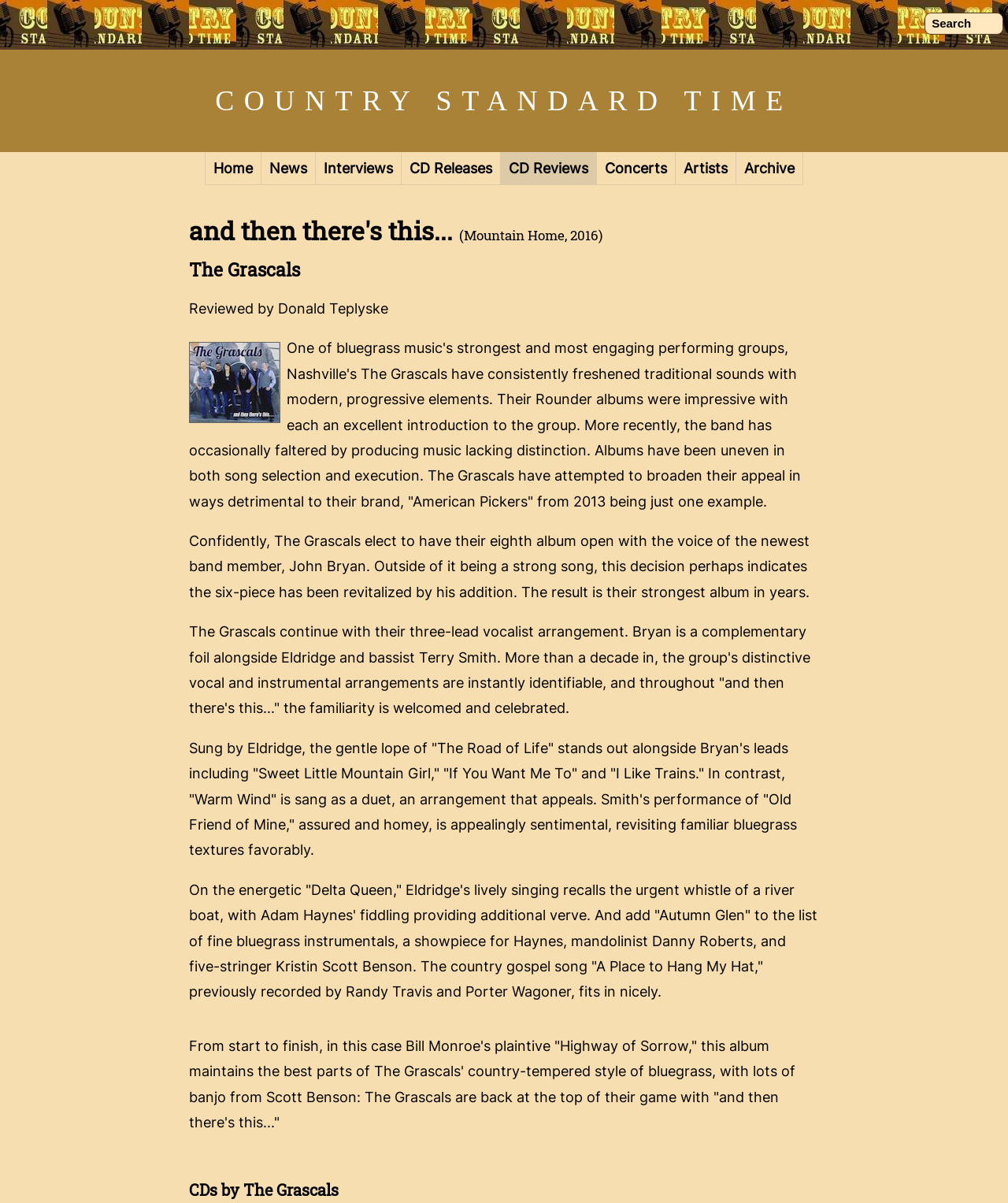What is the title of the album being reviewed?
Please provide a full and detailed response to the question.

The title of the album is mentioned in the heading 'and then there's this... (Mountain Home, 2016)'.